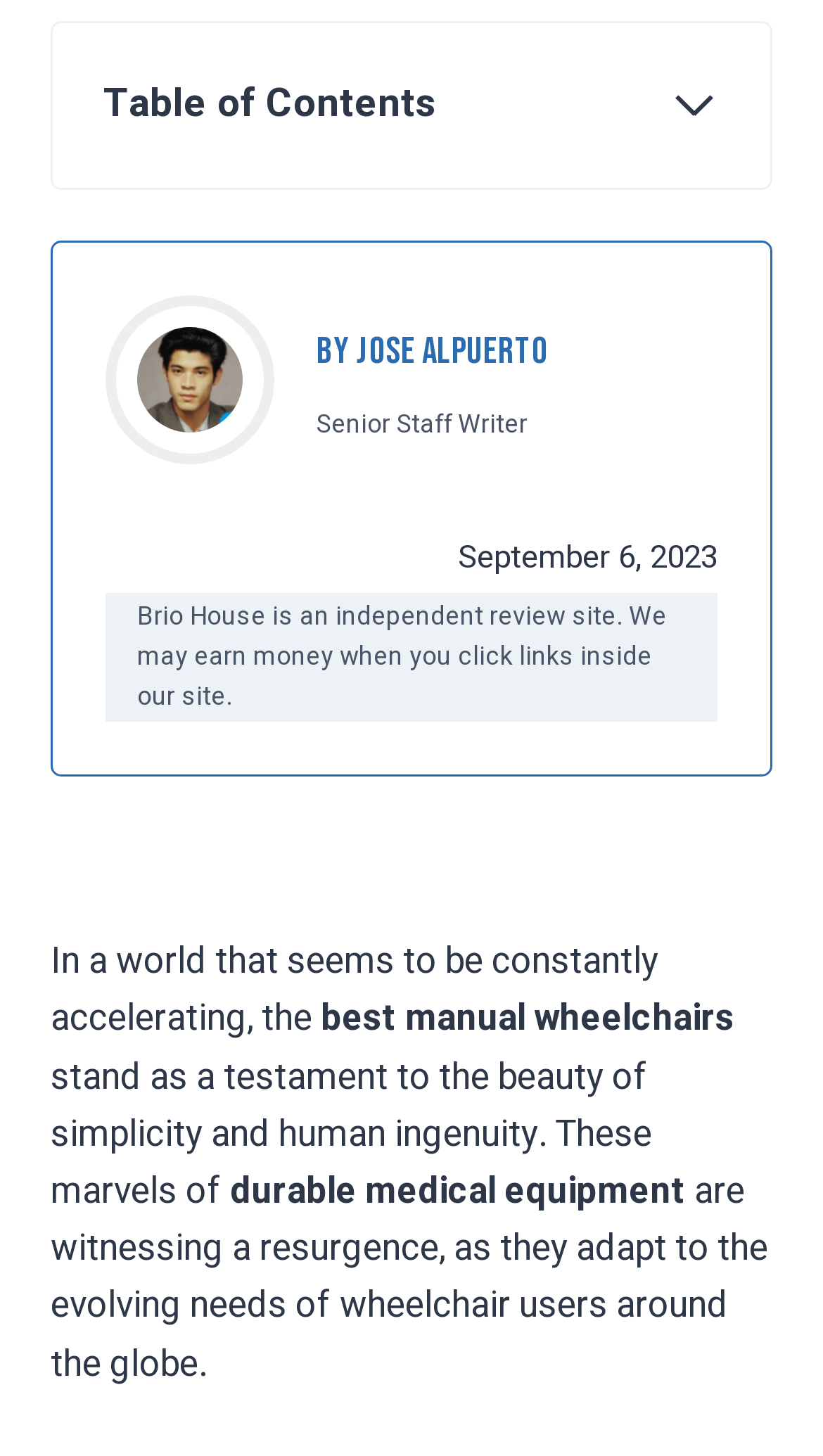What is the date the article was published?
Respond with a short answer, either a single word or a phrase, based on the image.

September 6, 2023